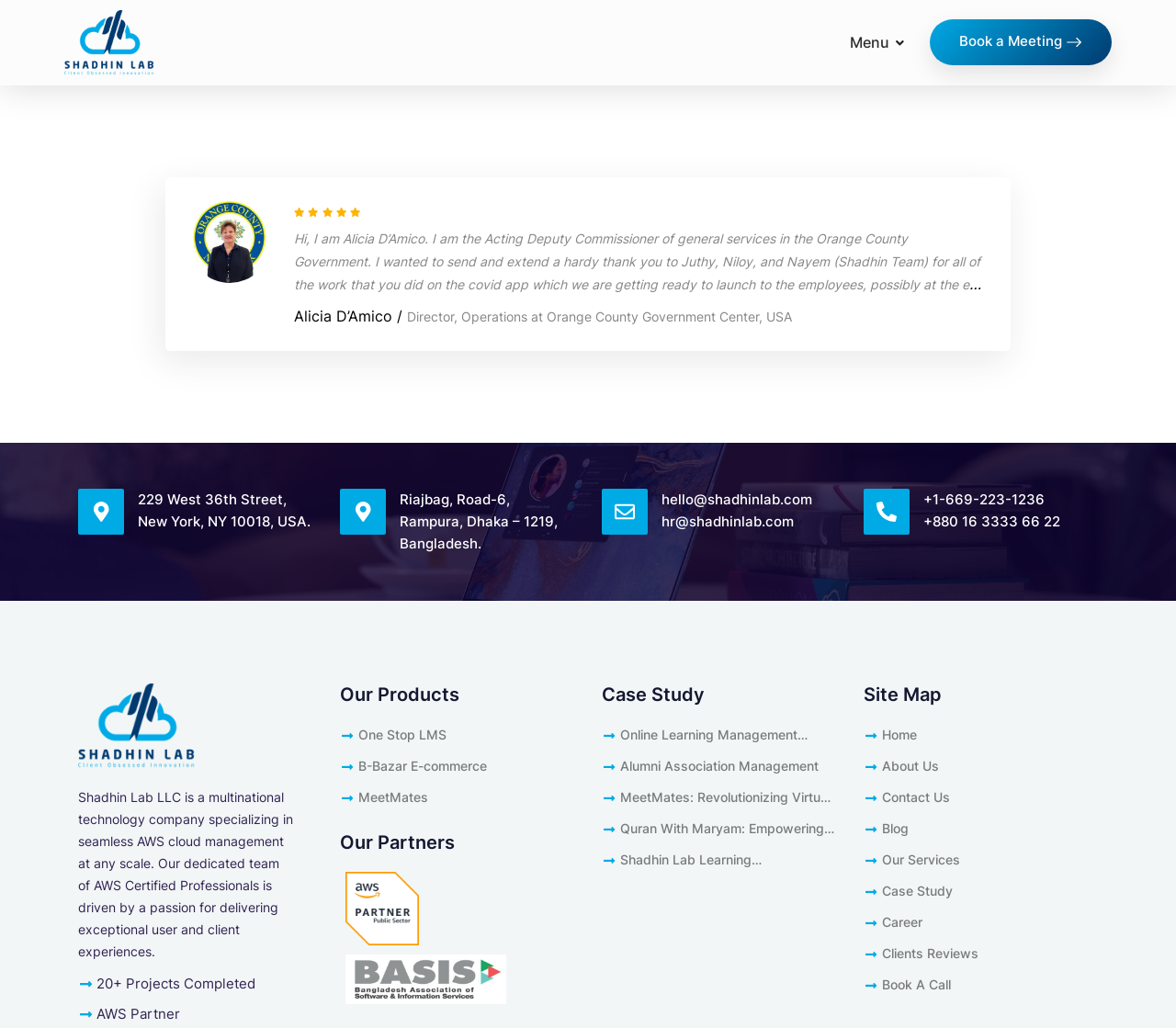Utilize the details in the image to give a detailed response to the question: What is the phone number of Shadhin Lab LLC in the USA?

I found the answer by looking at the link '+1-669-223-1236' which is listed as one of the contact numbers of Shadhin Lab LLC in the USA.